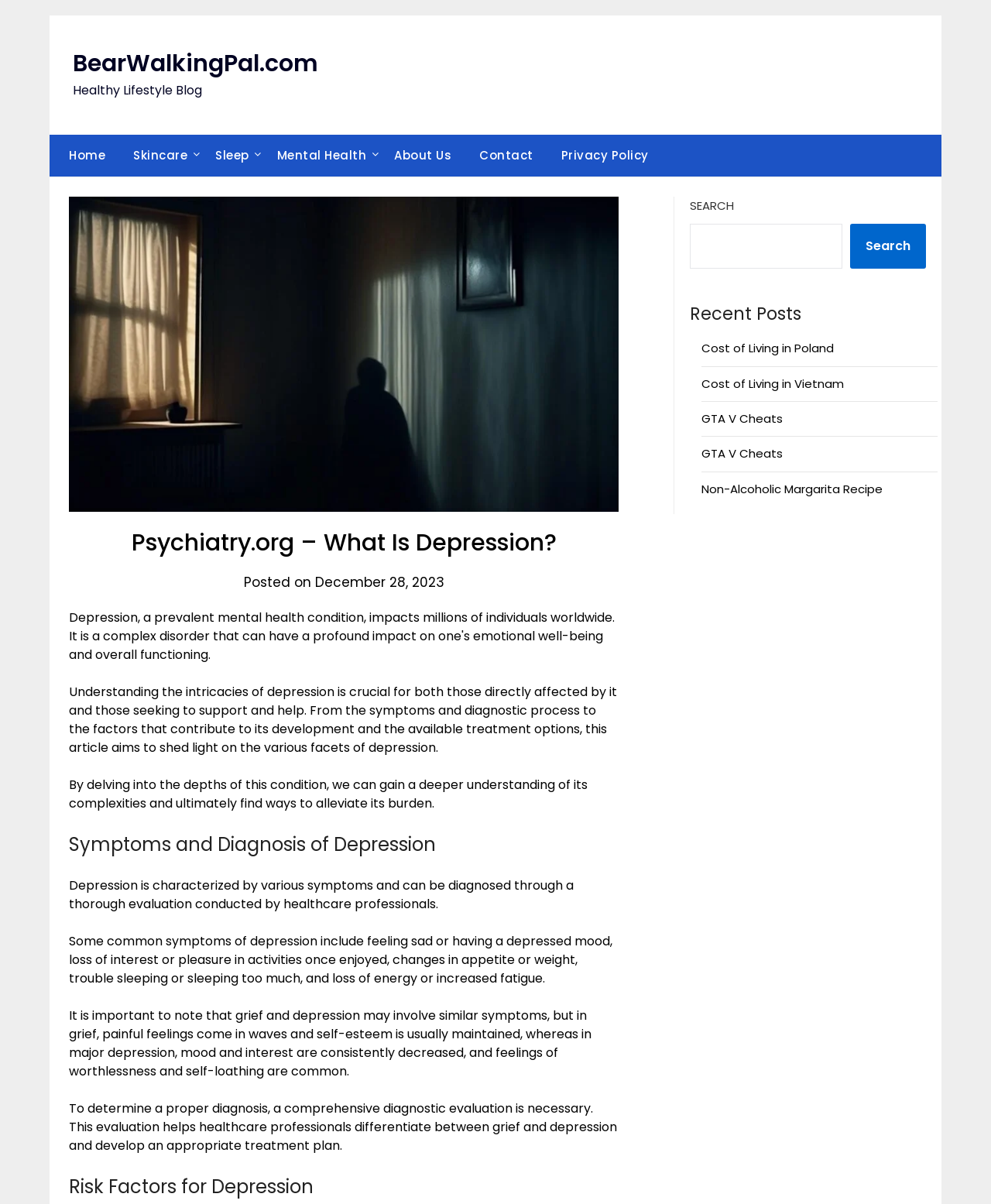Specify the bounding box coordinates of the area that needs to be clicked to achieve the following instruction: "Read the 'Symptoms and Diagnosis of Depression' section".

[0.07, 0.691, 0.624, 0.712]